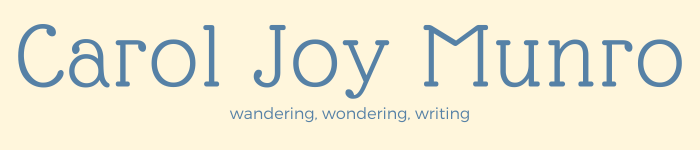What is the font style of Carol Joy Munro's name?
Using the image, give a concise answer in the form of a single word or short phrase.

elegant, flowing